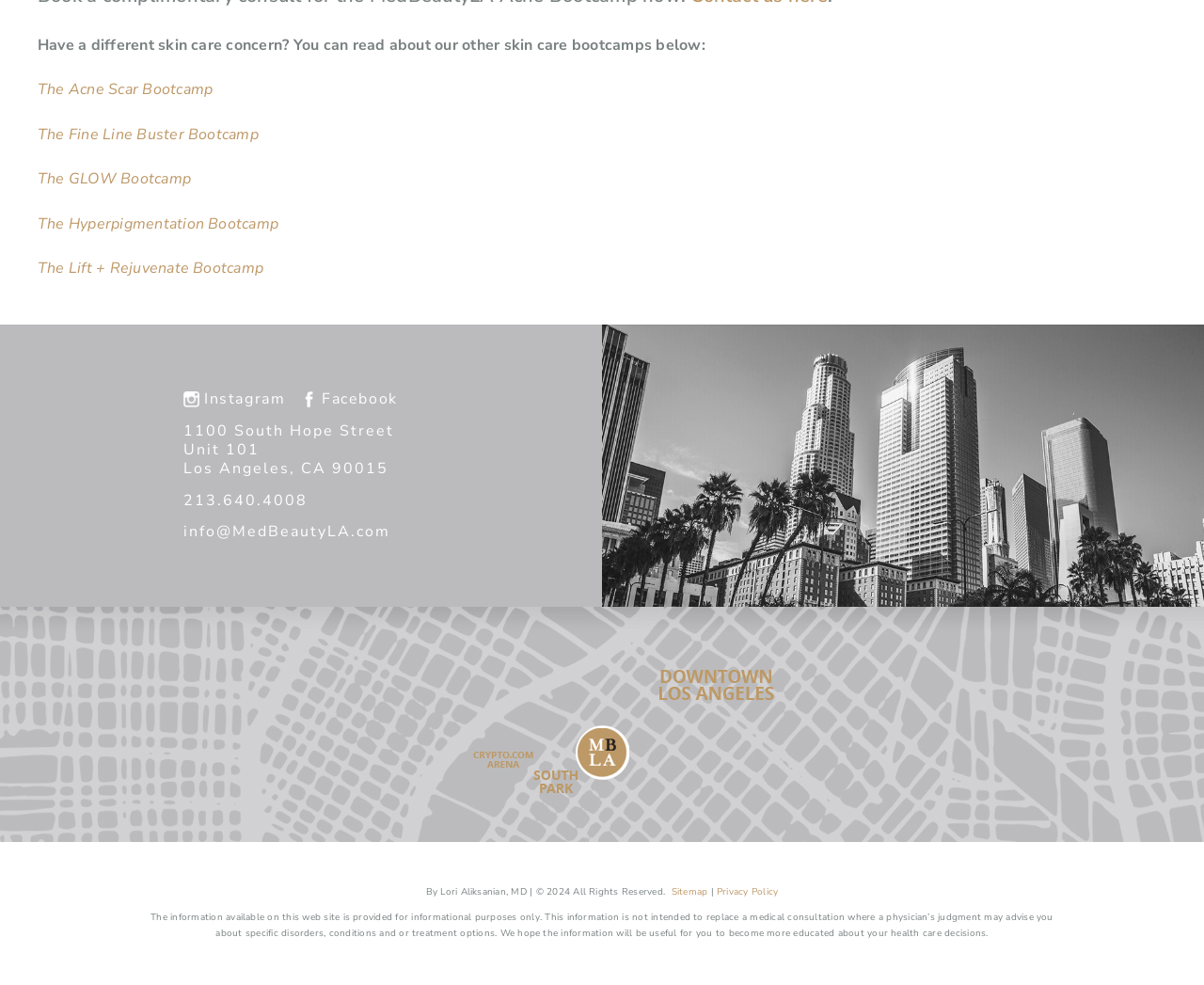Find and provide the bounding box coordinates for the UI element described with: "213.640.4008".

[0.152, 0.498, 0.255, 0.519]